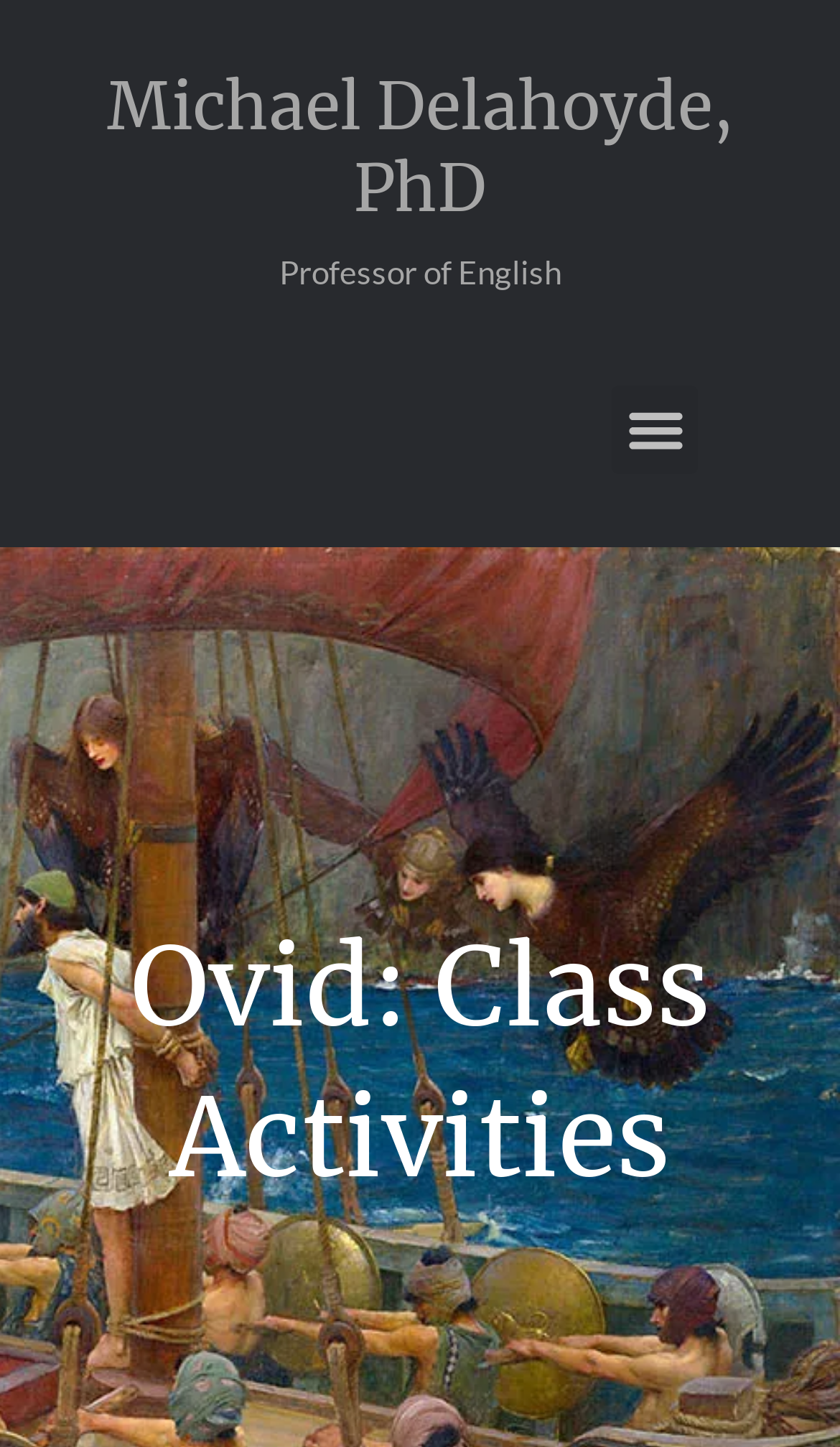Can you find and provide the main heading text of this webpage?

Ovid: Class Activities